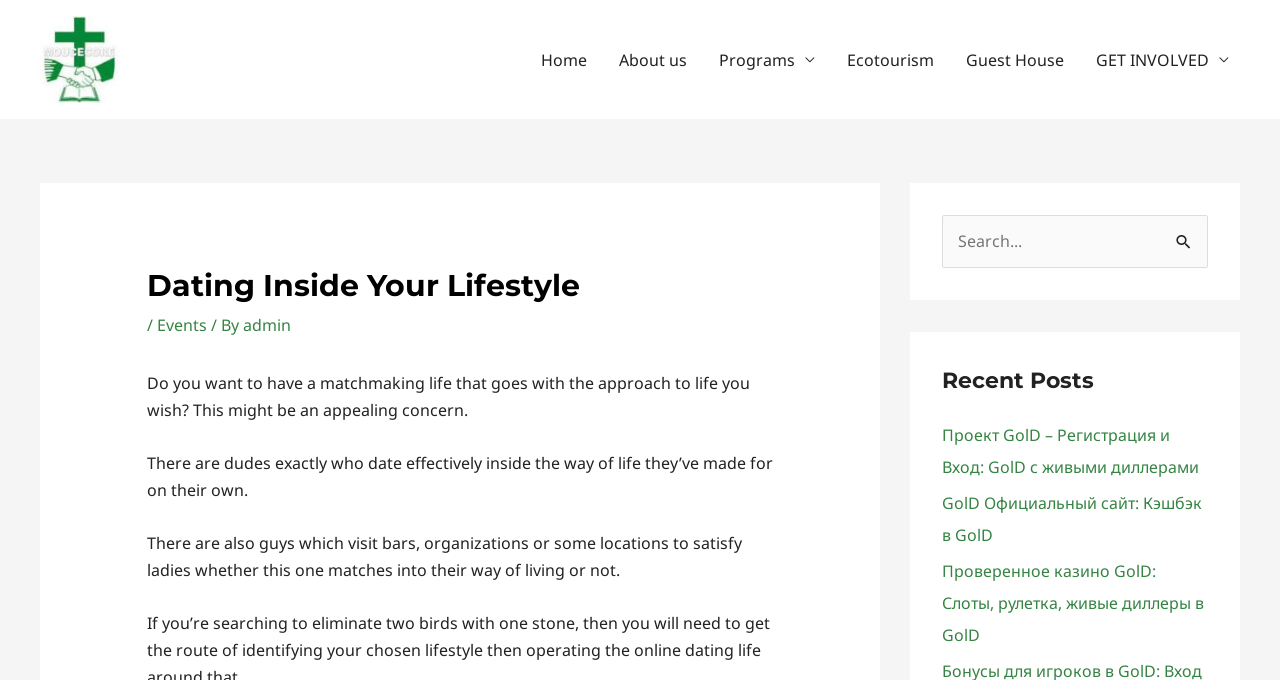Find the bounding box coordinates of the element's region that should be clicked in order to follow the given instruction: "Click on the 'Home' link". The coordinates should consist of four float numbers between 0 and 1, i.e., [left, top, right, bottom].

[0.41, 0.04, 0.471, 0.135]